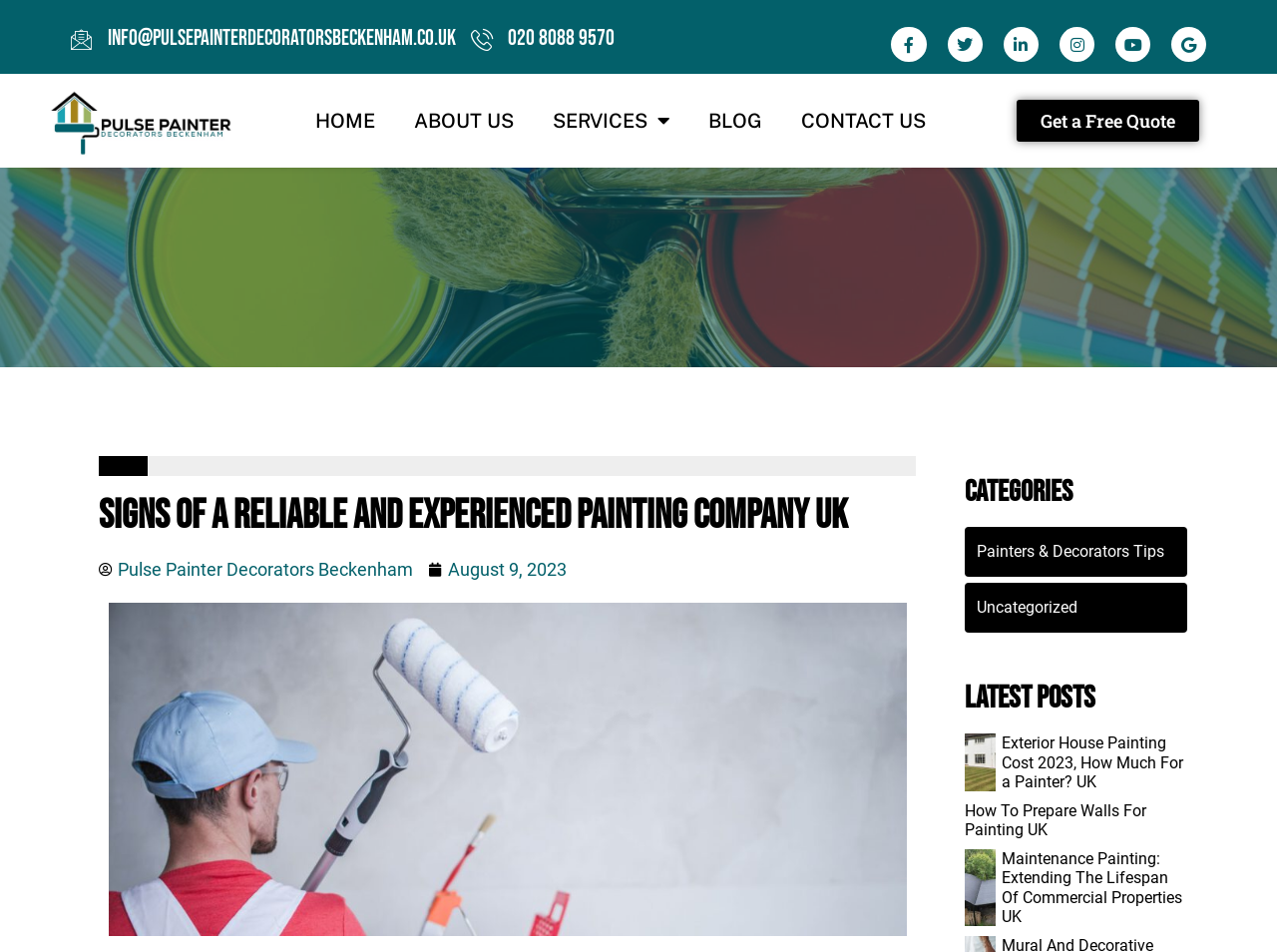Illustrate the webpage with a detailed description.

This webpage appears to be a company website for Pulse Painter Decorators Beckenham, a painting company in the UK. At the top left, there is a logo of the company, accompanied by a navigation menu with links to "HOME", "ABOUT US", "SERVICES", "BLOG", and "CONTACT US". Below the navigation menu, there is a call-to-action button "Get a Free Quote".

The main content of the webpage is divided into two sections. On the left, there is a heading "Signs Of A Reliable And Experienced Painting Company UK" followed by a brief description of the company and a link to the company's name. Below this, there is a large image of a commercial painter in Beckenham, which takes up most of the left side of the page.

On the right side of the page, there are several sections. At the top, there is a section labeled "Categories" with links to "Painters & Decorators Tips" and "Uncategorized". Below this, there is a section labeled "Latest Posts" with three links to recent blog posts, each with a heading and a small image. The blog post titles include "Exterior House Painting Cost 2023, How Much For a Painter? UK", "How To Prepare Walls For Painting UK", and "Maintenance Painting: Extending The Lifespan Of Commercial Properties UK".

At the top right of the page, there are social media links to Facebook, Twitter, LinkedIn, Instagram, and YouTube, as well as a link to the company's email address and phone number.